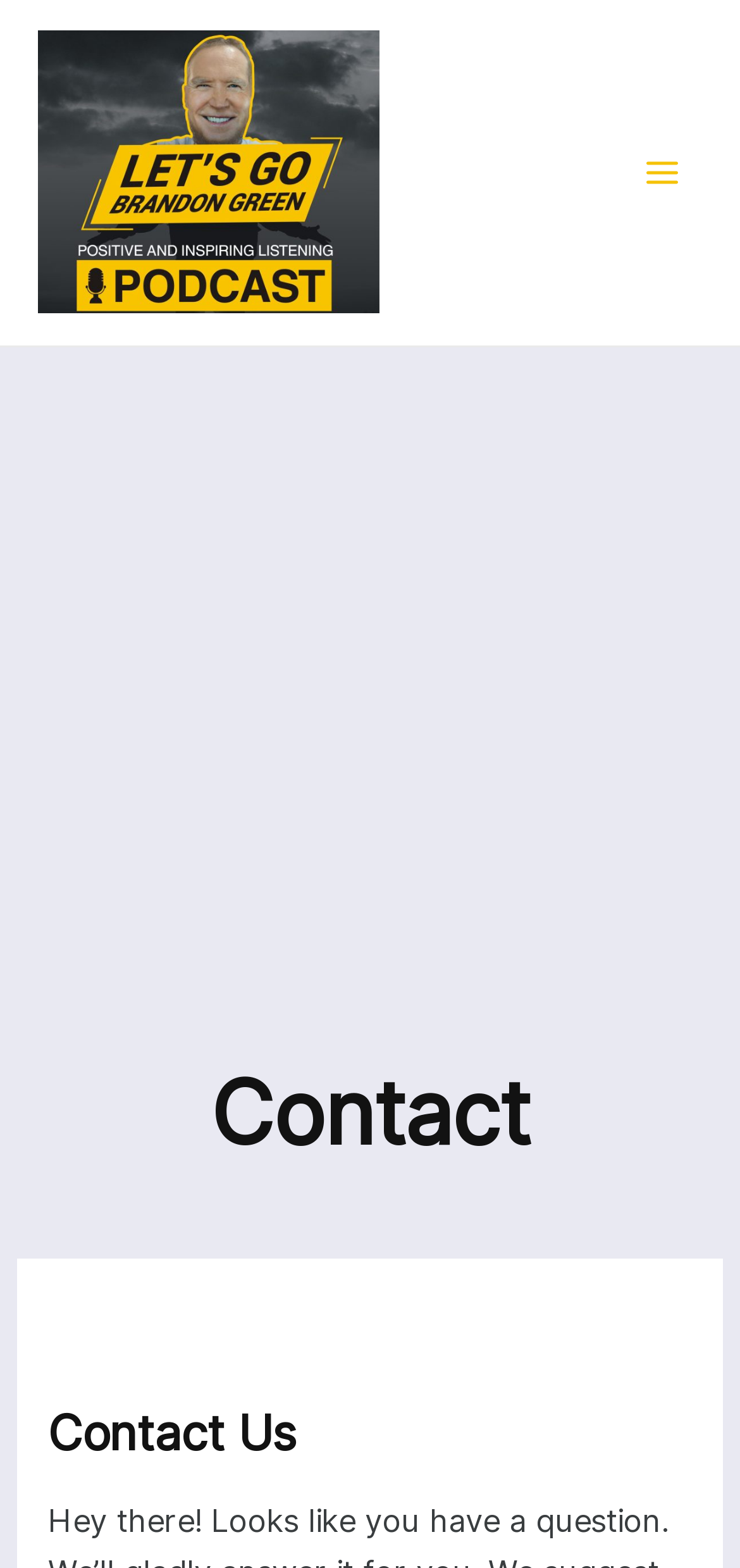Find the bounding box coordinates for the element described here: "aria-label="Advertisement" name="aswift_1" title="Advertisement"".

[0.0, 0.233, 1.0, 0.627]